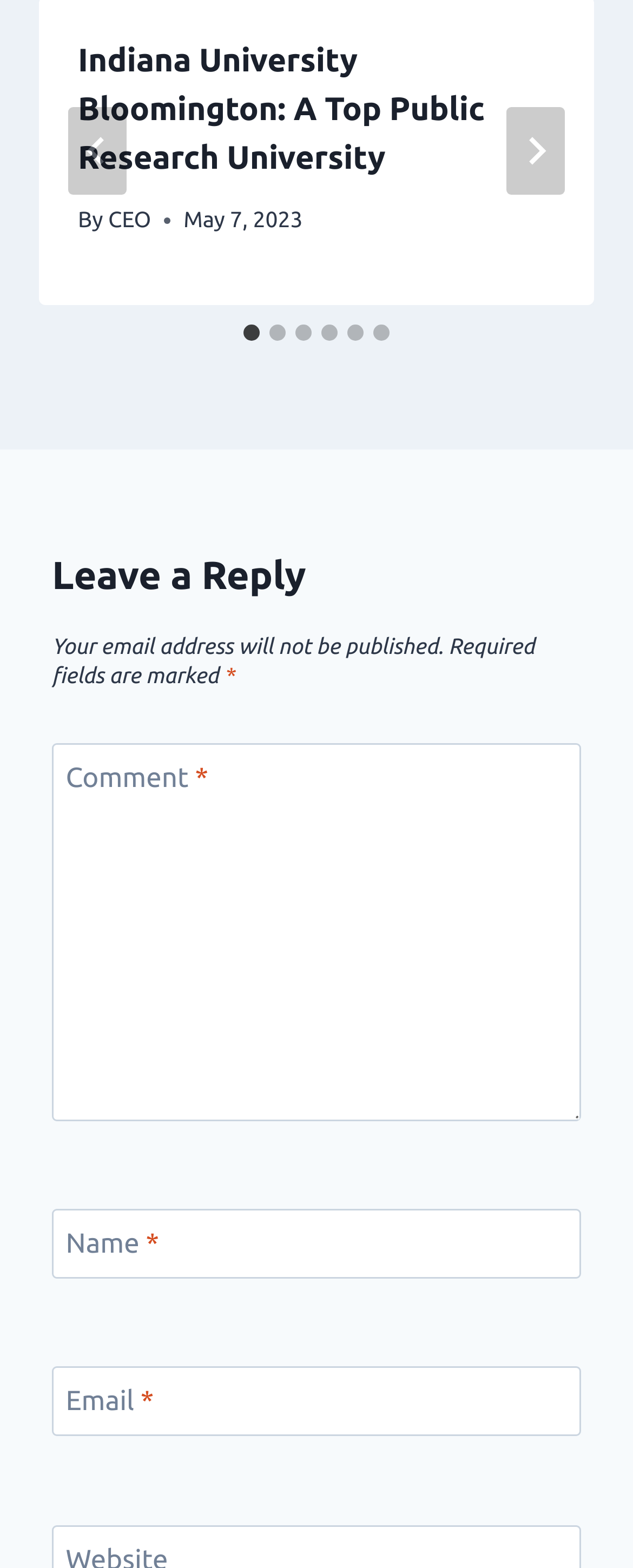Use a single word or phrase to answer the question:
What is required to leave a reply?

Name, Email, Comment